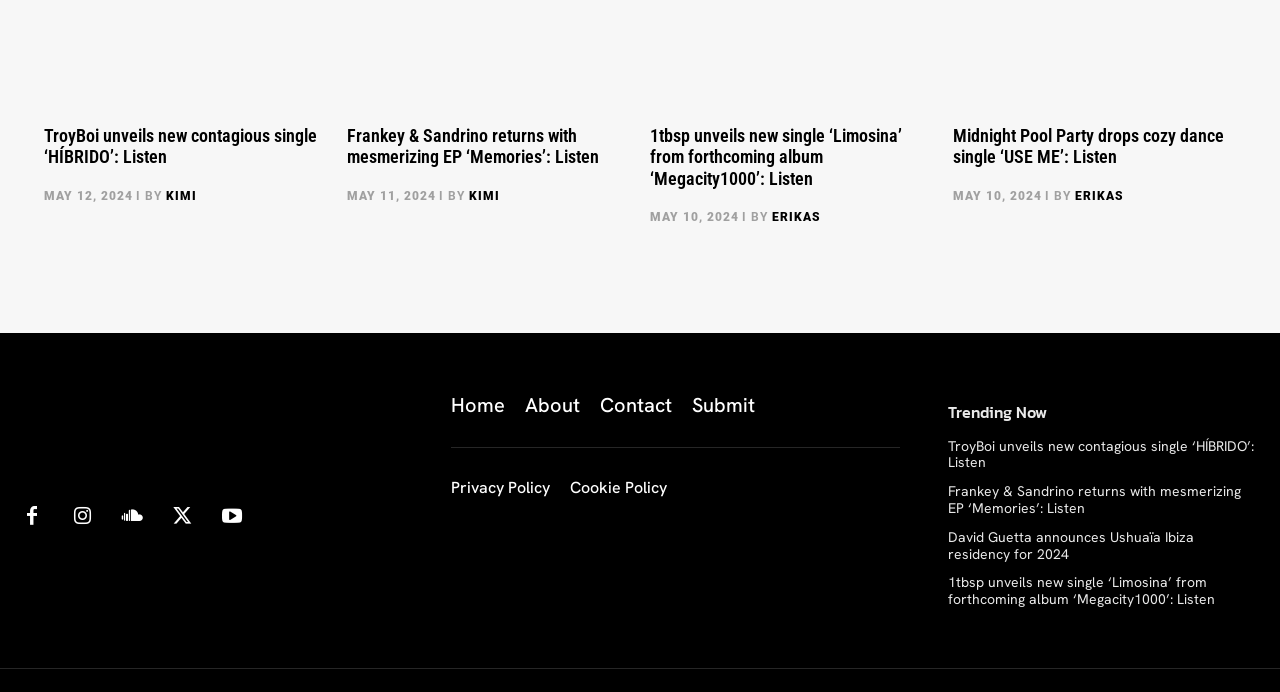What is the name of the logo?
Using the picture, provide a one-word or short phrase answer.

Logo Matters